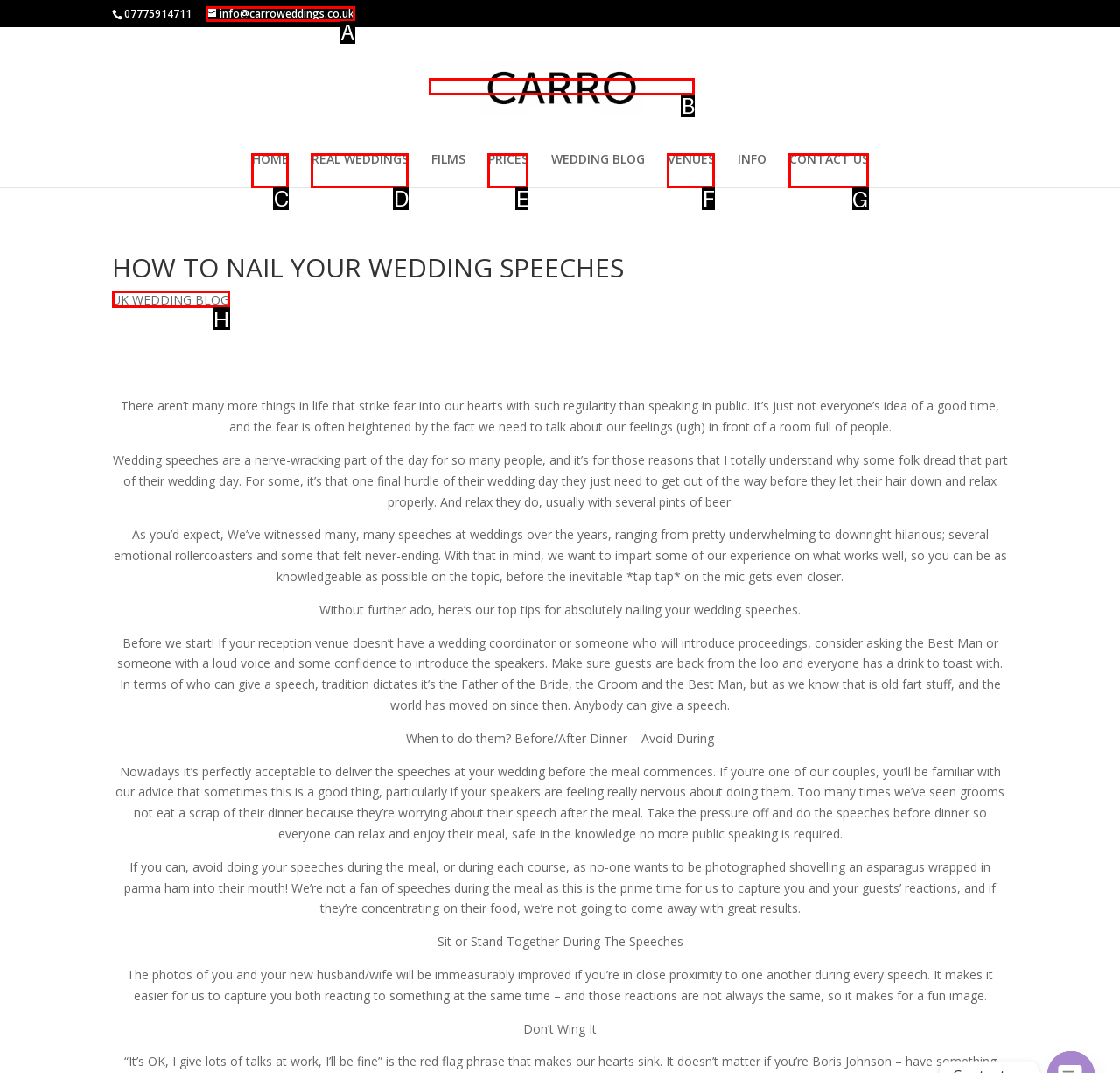Determine the letter of the UI element that you need to click to perform the task: Click the 'CONTACT US' link.
Provide your answer with the appropriate option's letter.

G